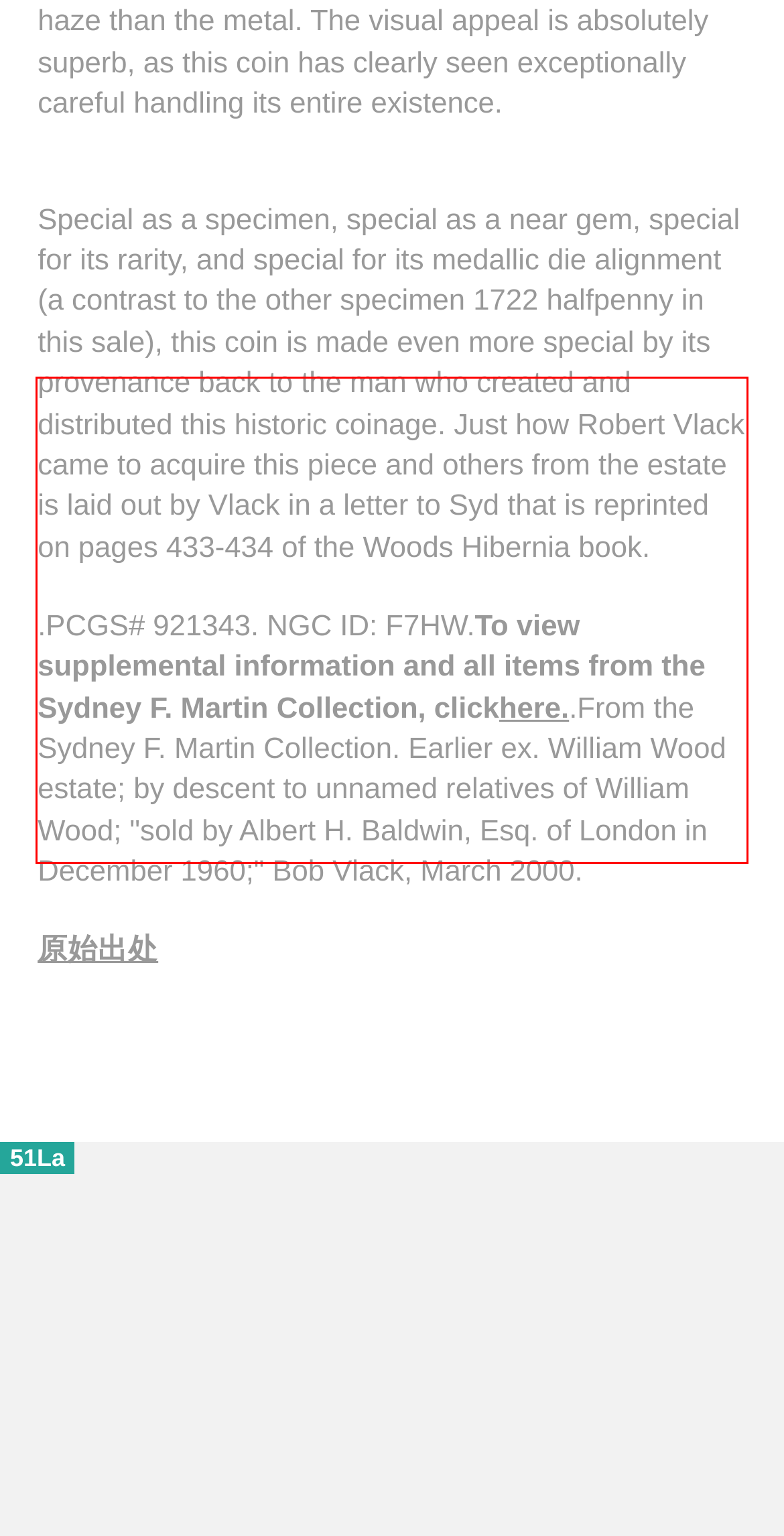Perform OCR on the text inside the red-bordered box in the provided screenshot and output the content.

Special as a specimen, special as a near gem, special for its rarity, and special for its medallic die alignment (a contrast to the other specimen 1722 halfpenny in this sale), this coin is made even more special by its provenance back to the man who created and distributed this historic coinage. Just how Robert Vlack came to acquire this piece and others from the estate is laid out by Vlack in a letter to Syd that is reprinted on pages 433-434 of the Woods Hibernia book.